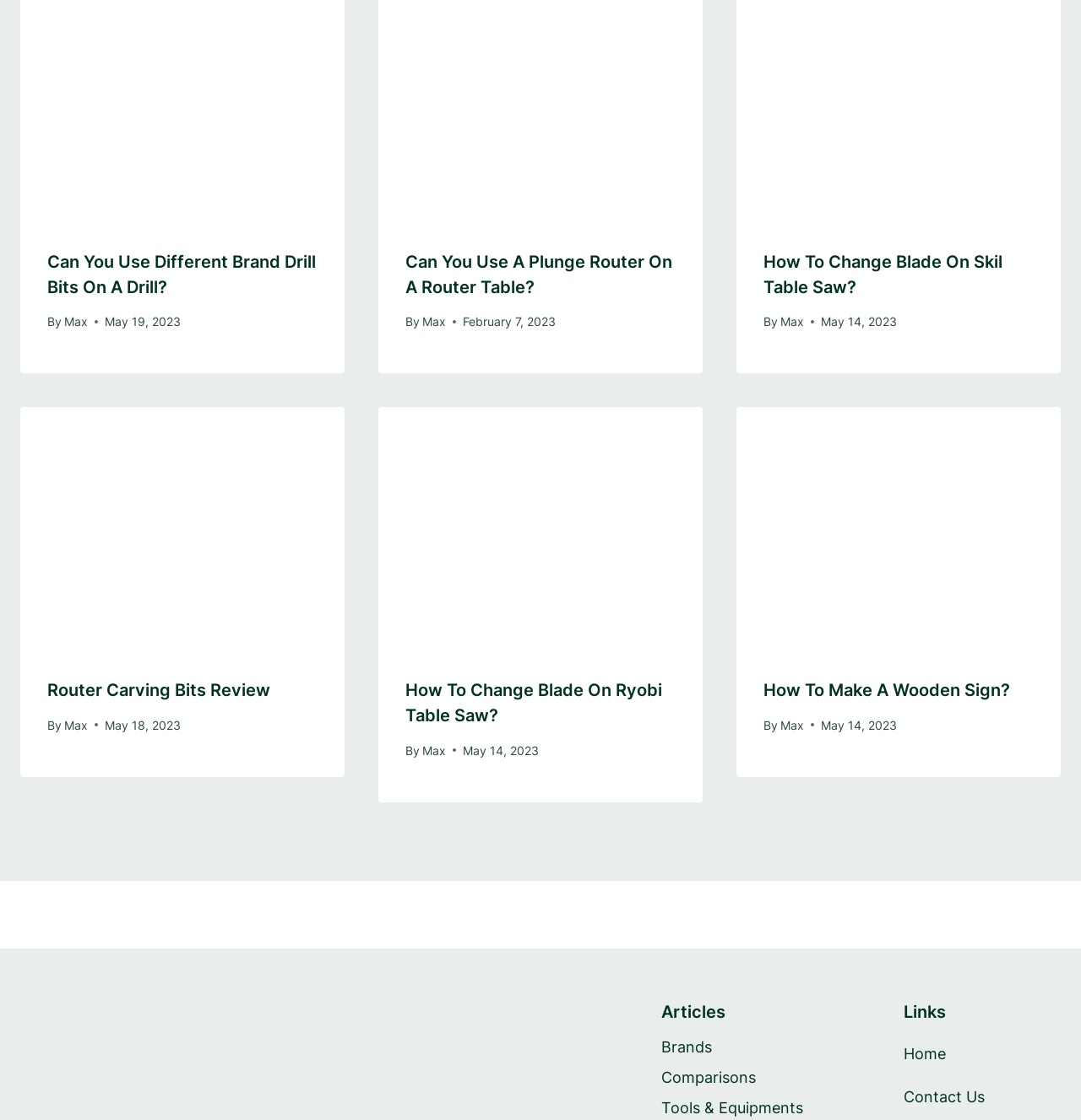Respond with a single word or phrase:
How many articles are on this webpage?

3